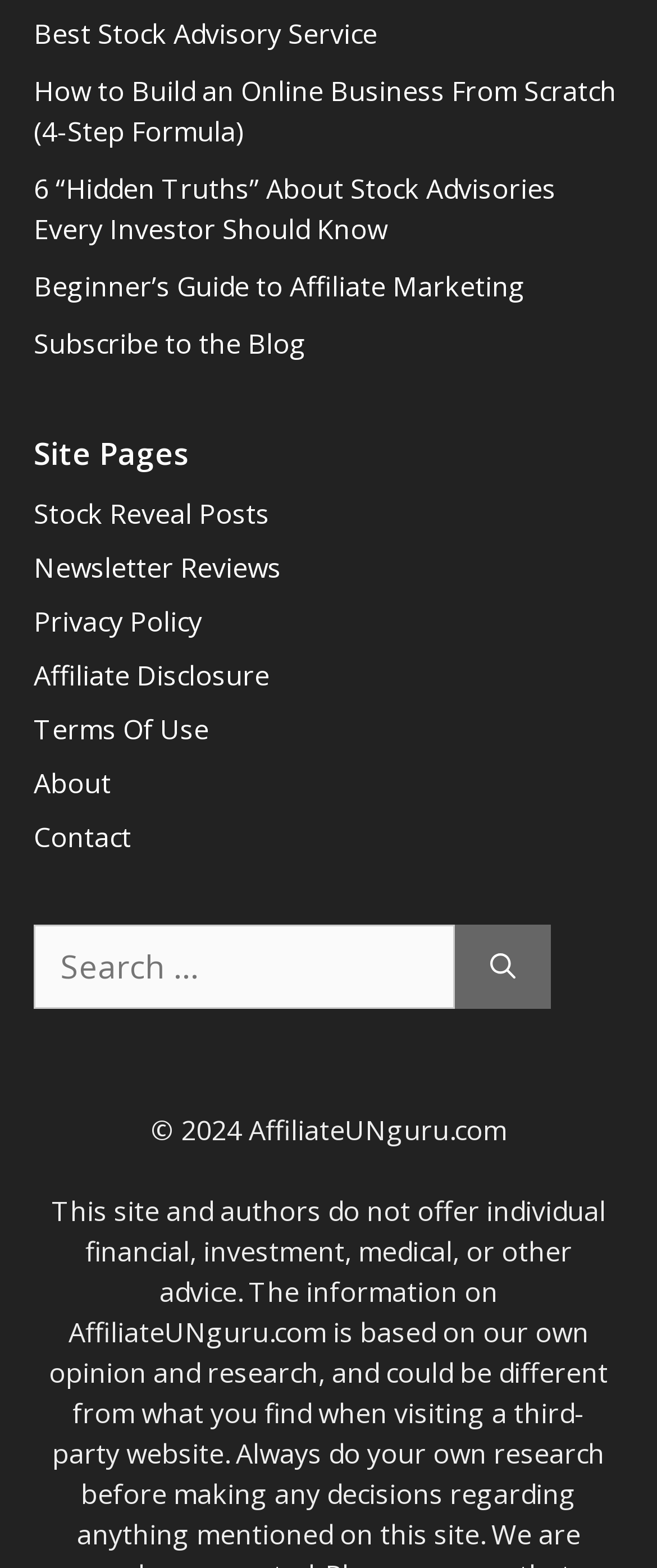Could you find the bounding box coordinates of the clickable area to complete this instruction: "Subscribe to the Blog"?

[0.051, 0.207, 0.467, 0.23]